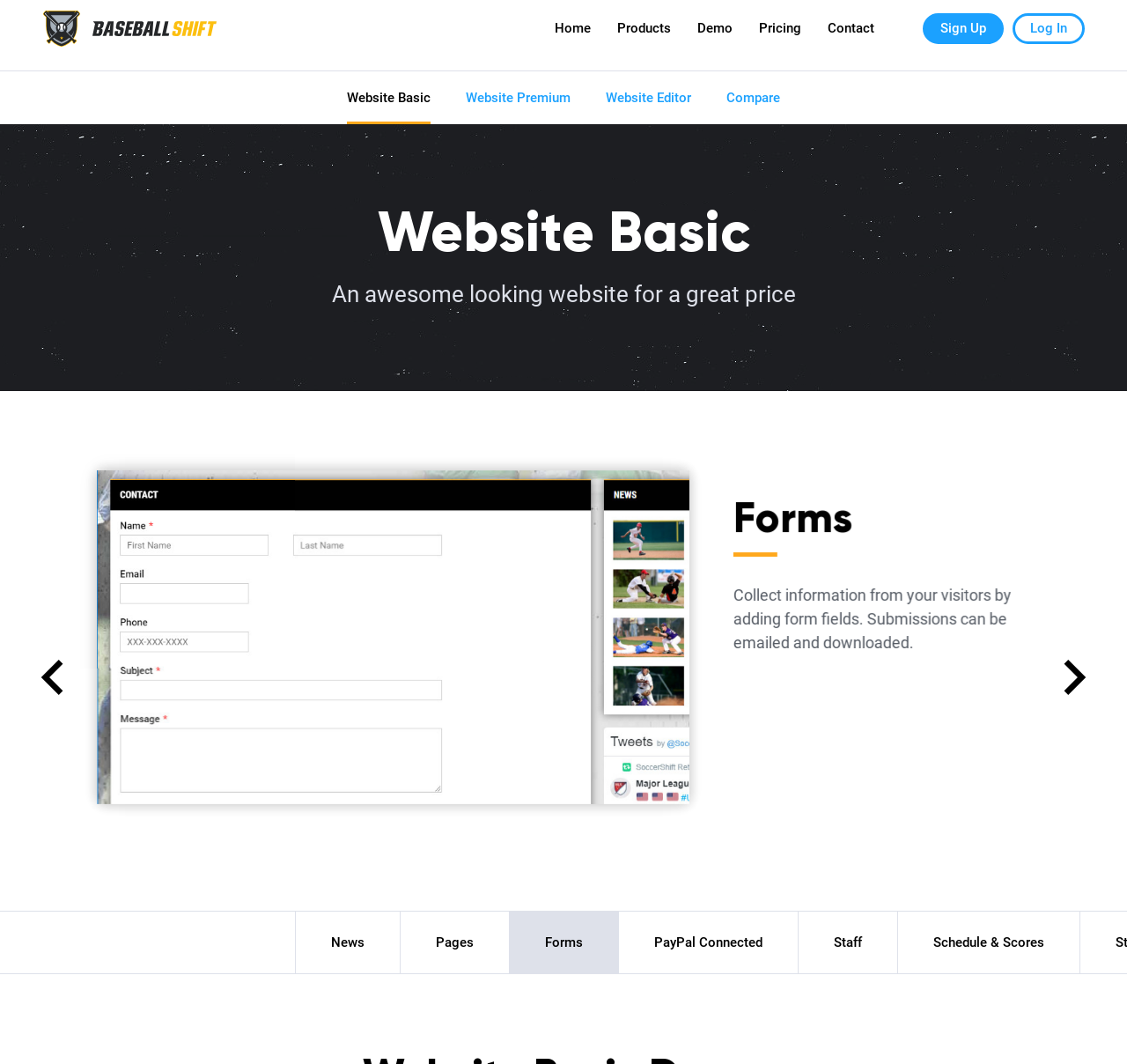Provide the bounding box coordinates of the HTML element described by the text: "Website Basic". The coordinates should be in the format [left, top, right, bottom] with values between 0 and 1.

[0.308, 0.067, 0.382, 0.117]